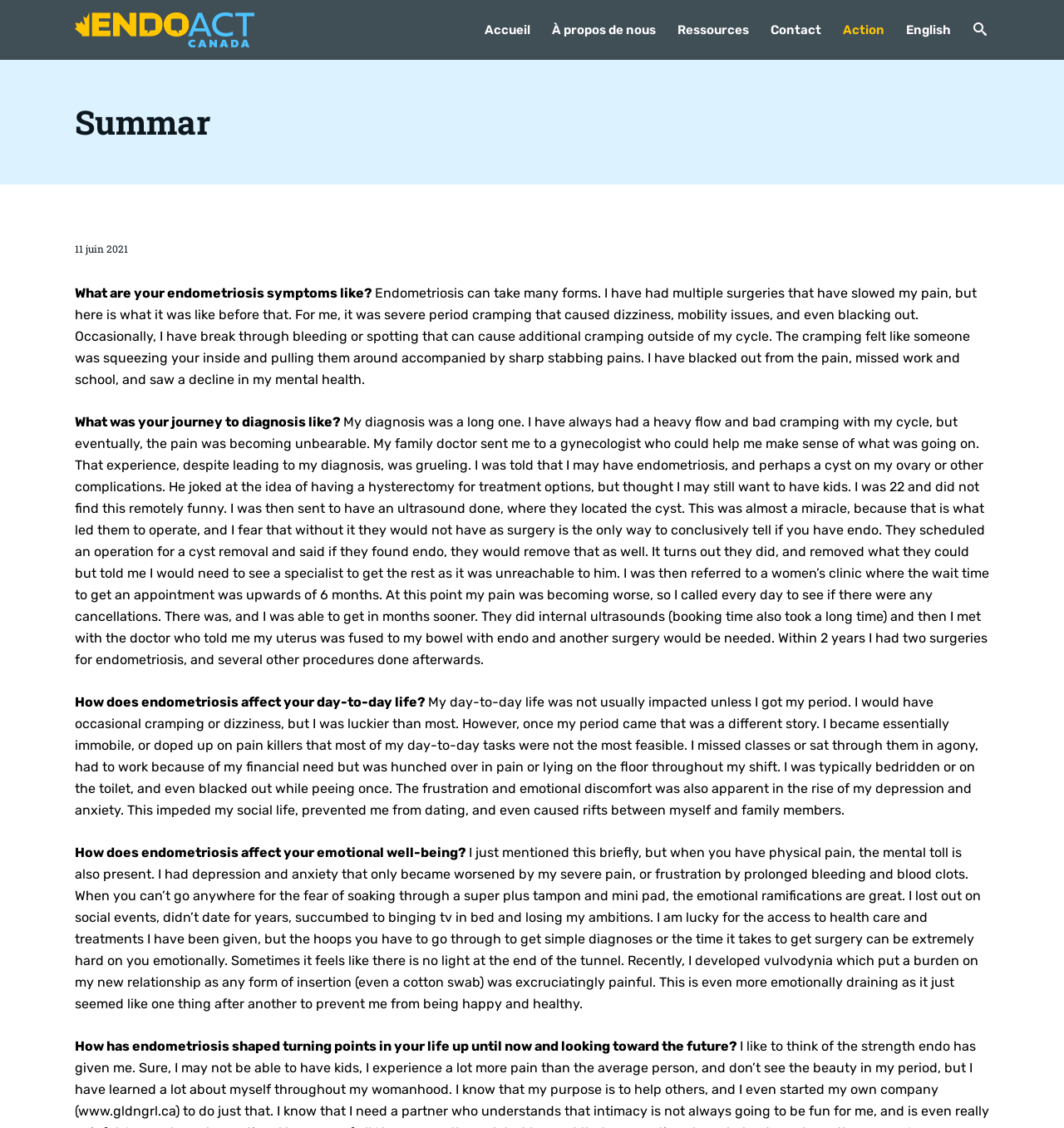Given the element description "Accueil" in the screenshot, predict the bounding box coordinates of that UI element.

[0.445, 0.0, 0.509, 0.052]